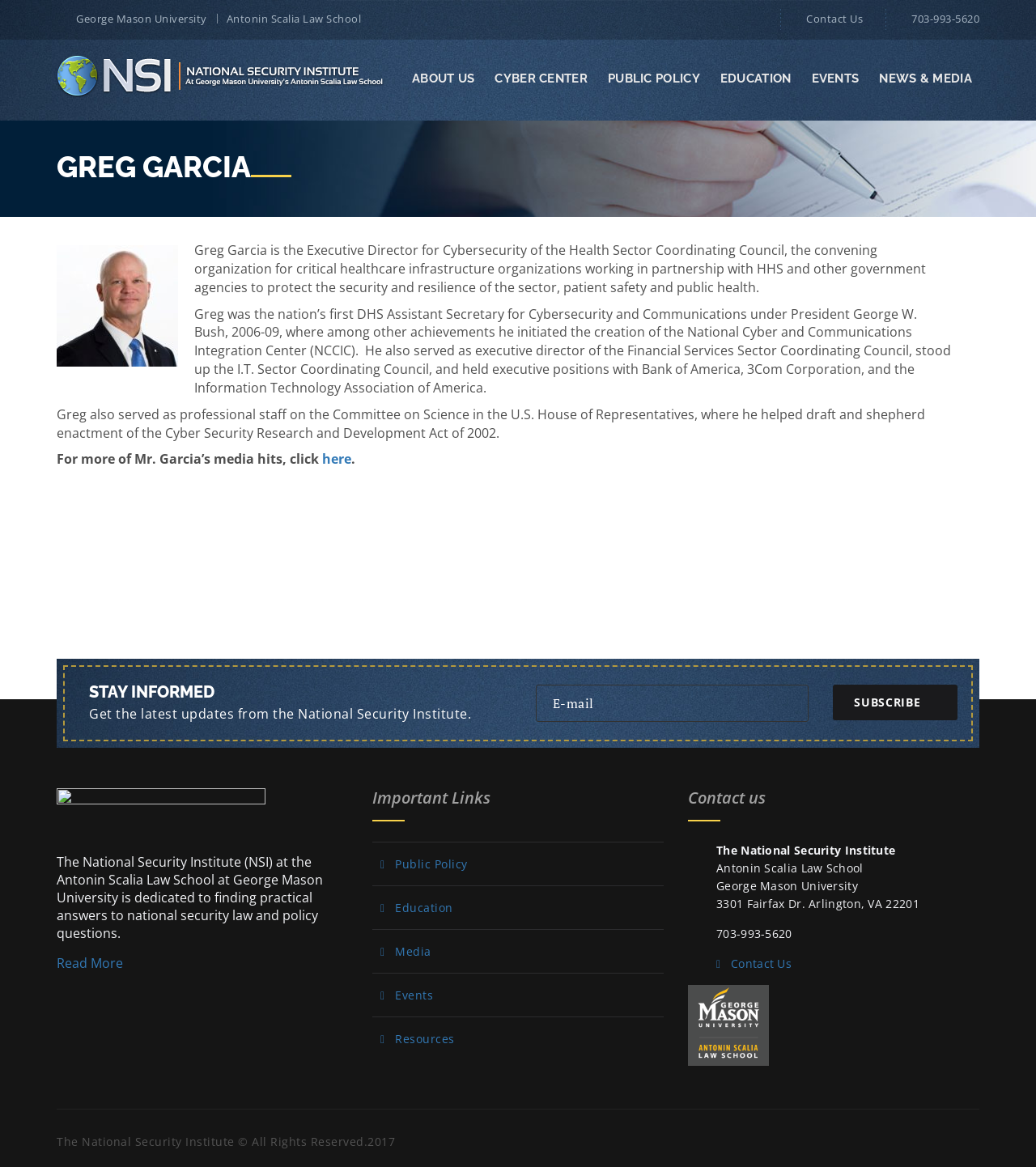What is the name of the person described on this webpage?
Please respond to the question thoroughly and include all relevant details.

The webpage has a heading 'GREG GARCIA' and several paragraphs describing his background and experience, indicating that the webpage is about Greg Garcia.